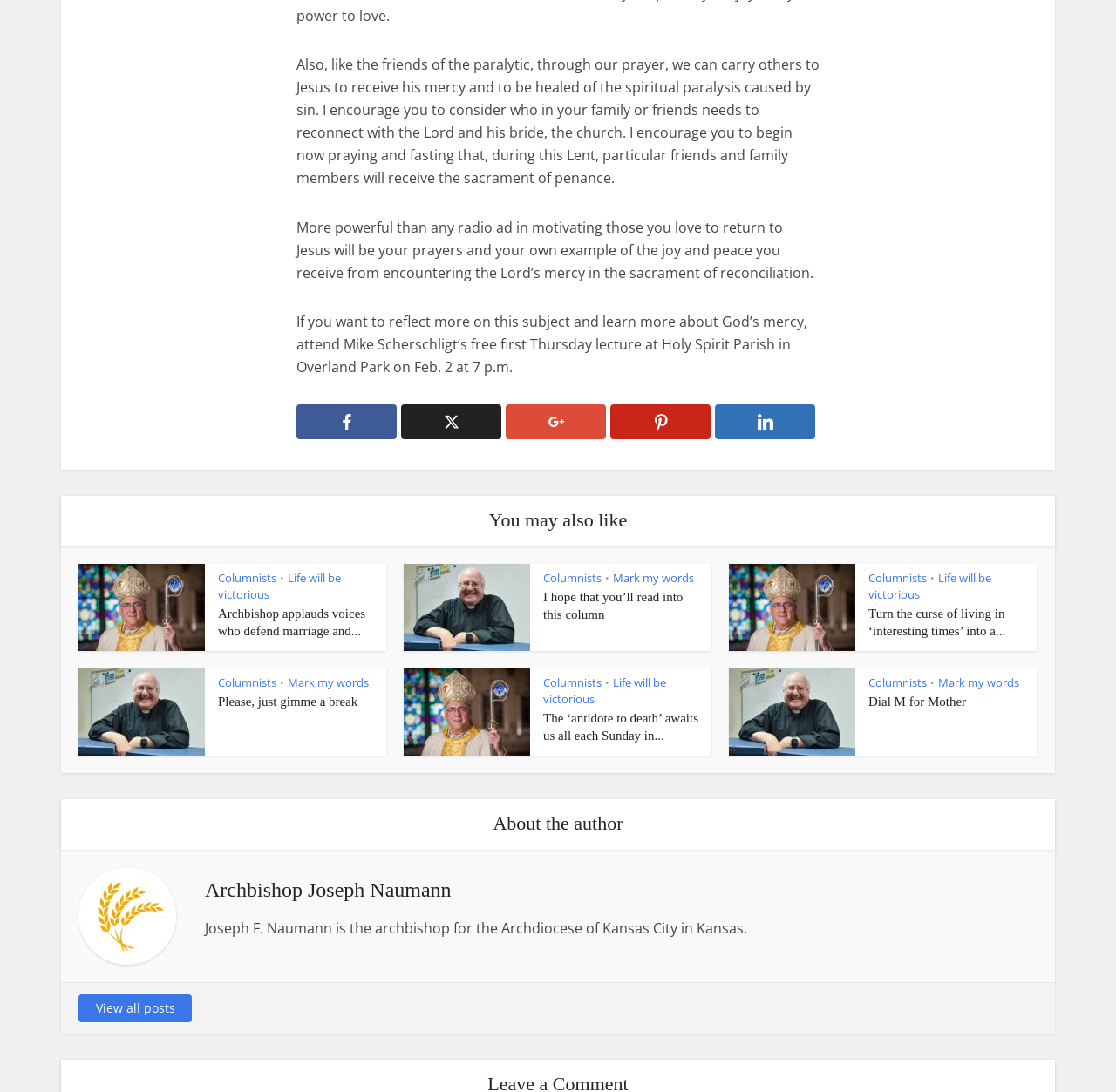Identify the bounding box coordinates of the section that should be clicked to achieve the task described: "Click the link to read 'Turn the curse of living in ‘interesting times’ into a…'".

[0.778, 0.555, 0.901, 0.584]